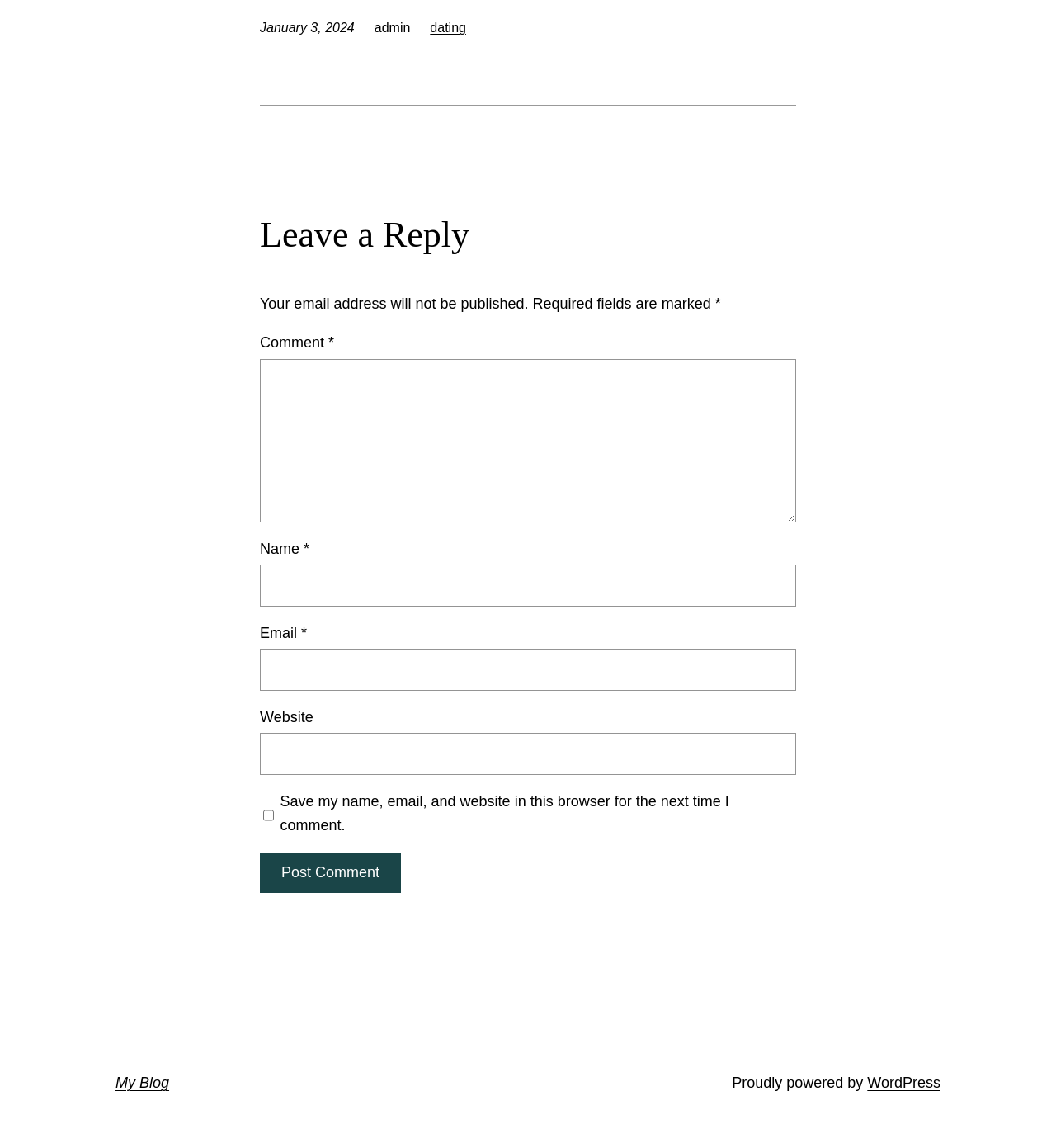Please give a one-word or short phrase response to the following question: 
What is the date mentioned at the top?

January 3, 2024